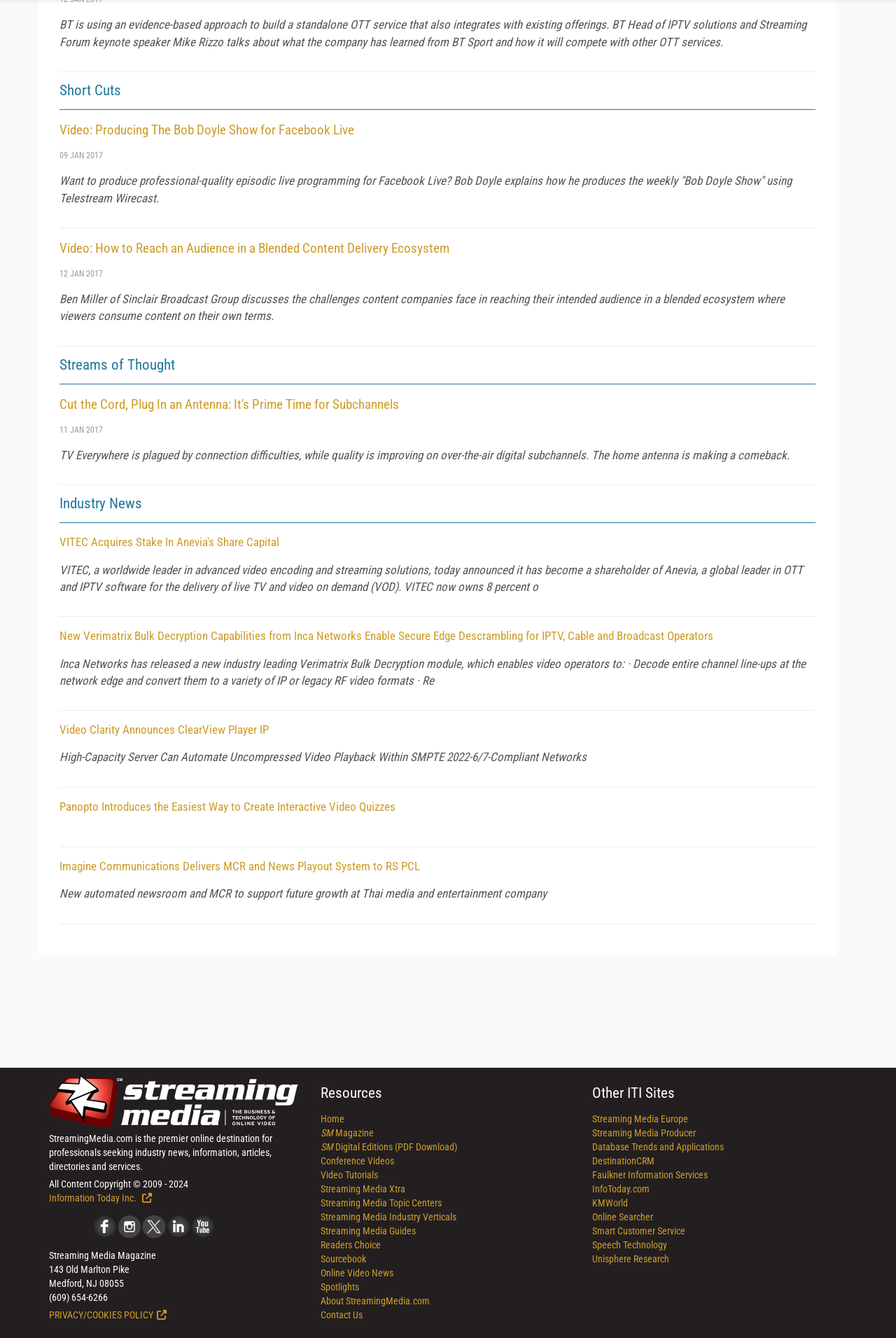Identify the bounding box of the UI element described as follows: "Smart Customer Service". Provide the coordinates as four float numbers in the range of 0 to 1 [left, top, right, bottom].

[0.661, 0.916, 0.765, 0.924]